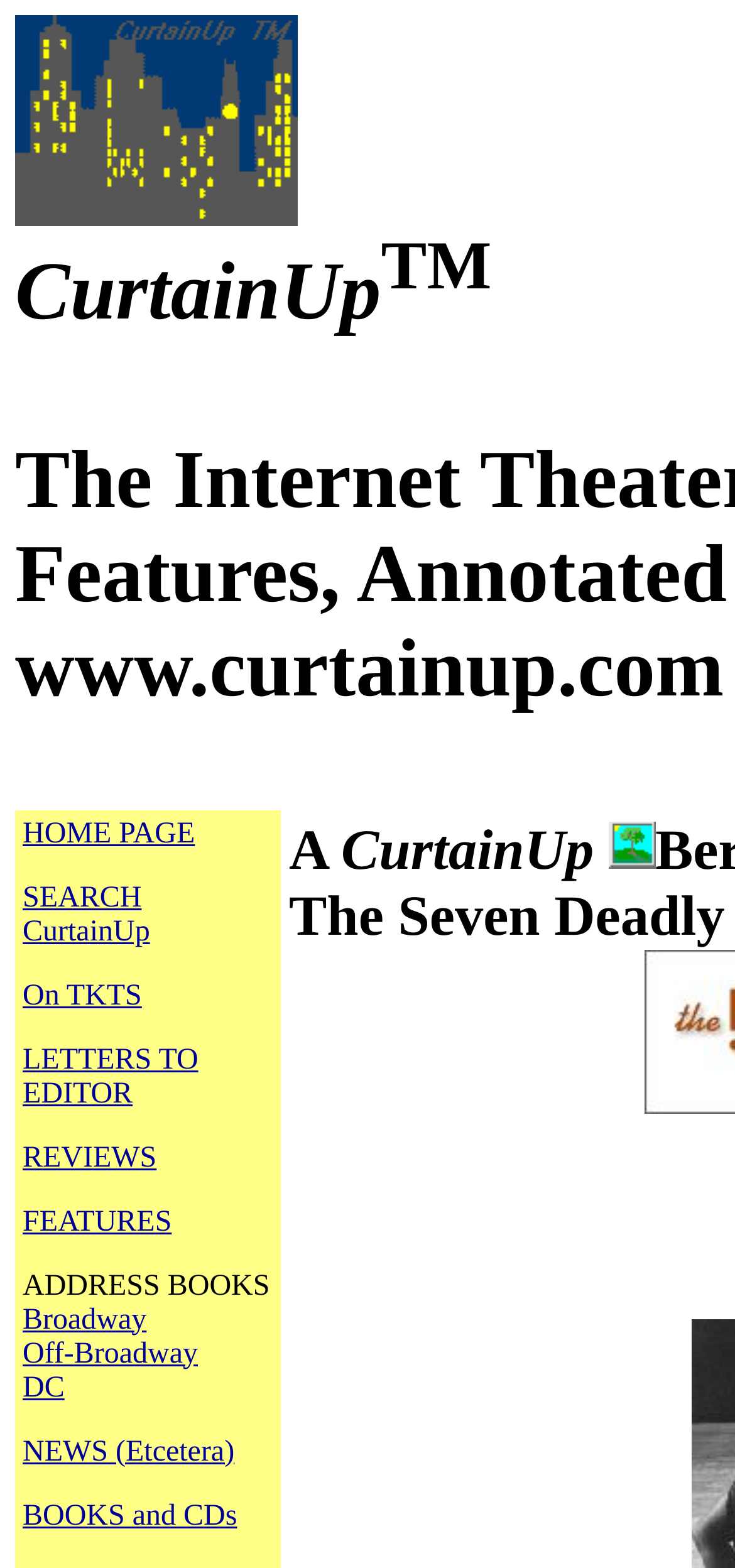Identify the bounding box coordinates of the element to click to follow this instruction: 'explore Facebook items'. Ensure the coordinates are four float values between 0 and 1, provided as [left, top, right, bottom].

None